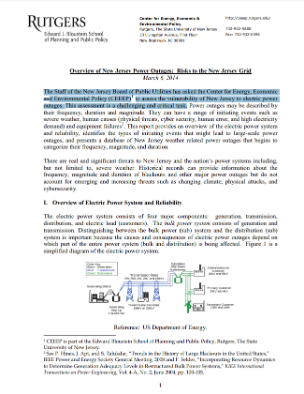Provide a one-word or one-phrase answer to the question:
What are some of the external threats to the electric power system?

Climate change and cybersecurity issues